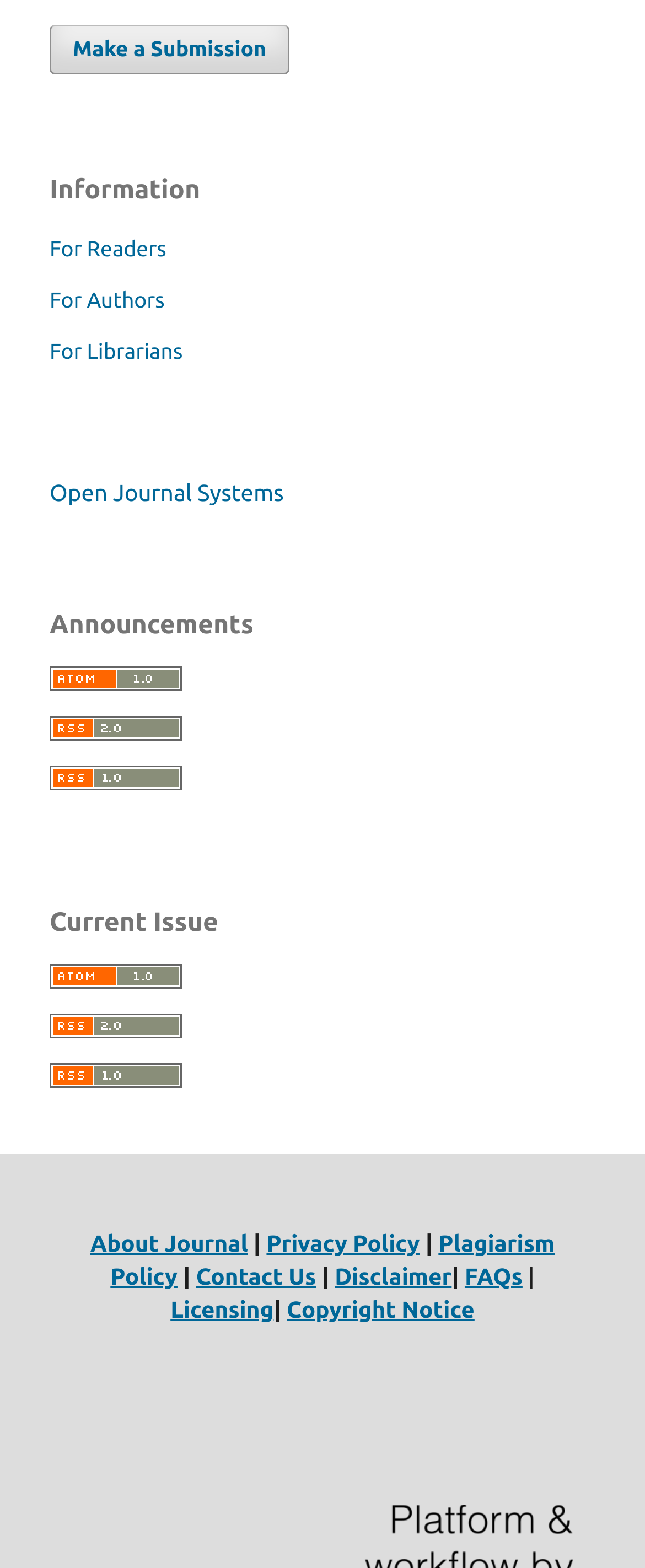How many headings are there on the webpage?
Based on the screenshot, respond with a single word or phrase.

3